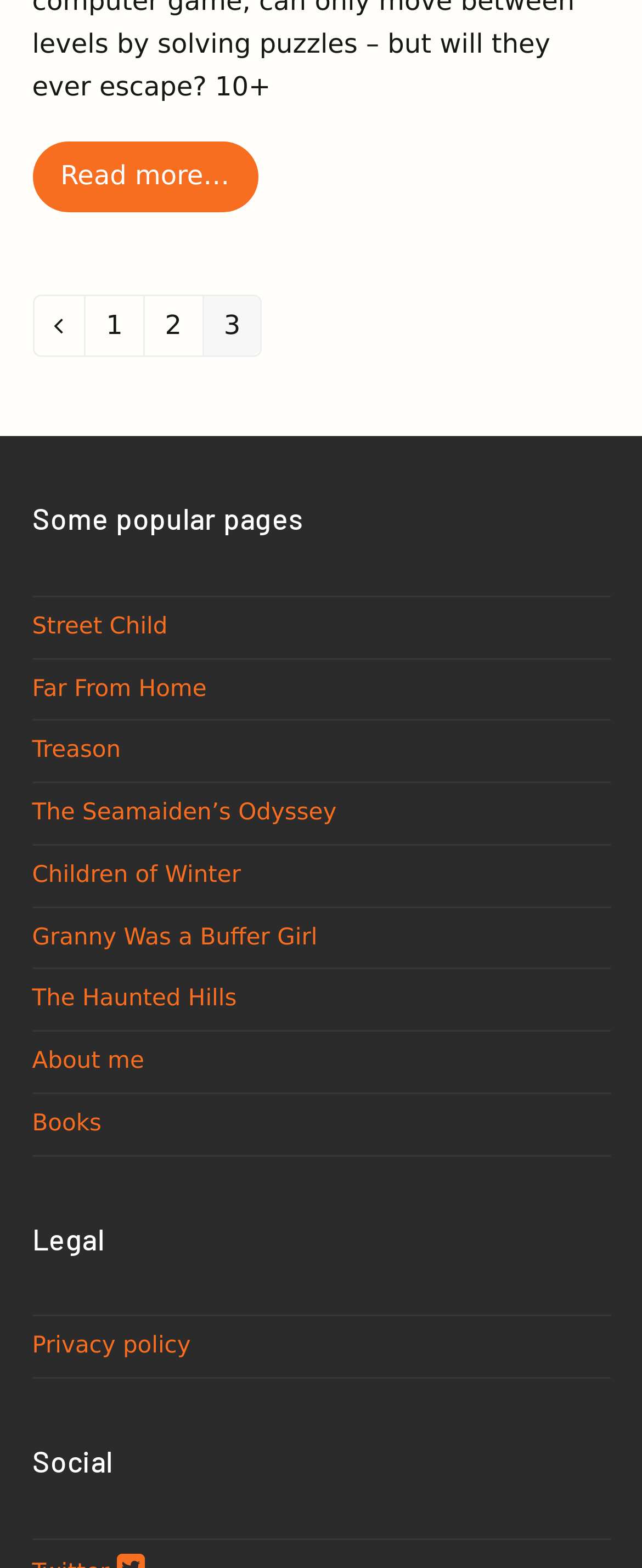Respond to the following question with a brief word or phrase:
How many page links are there?

3